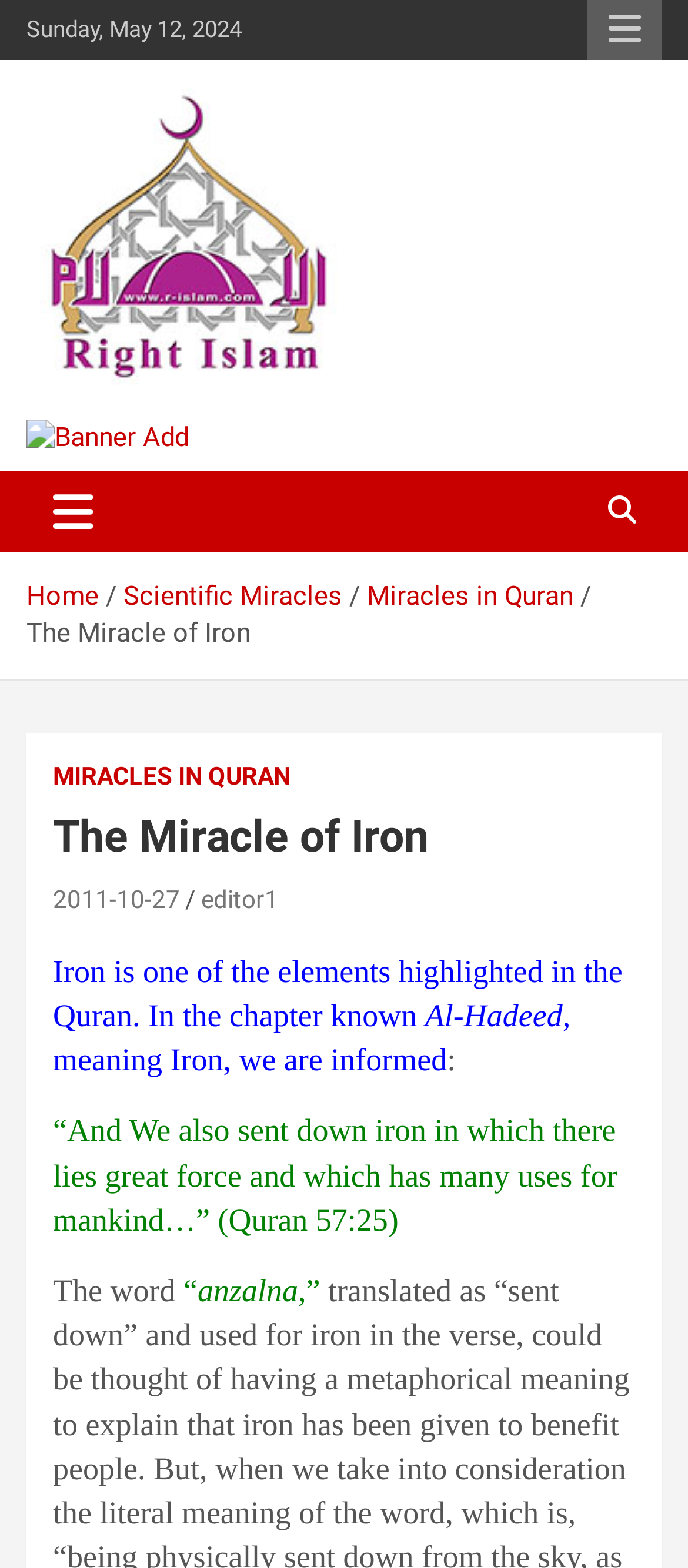Identify the bounding box of the UI component described as: "Options".

None